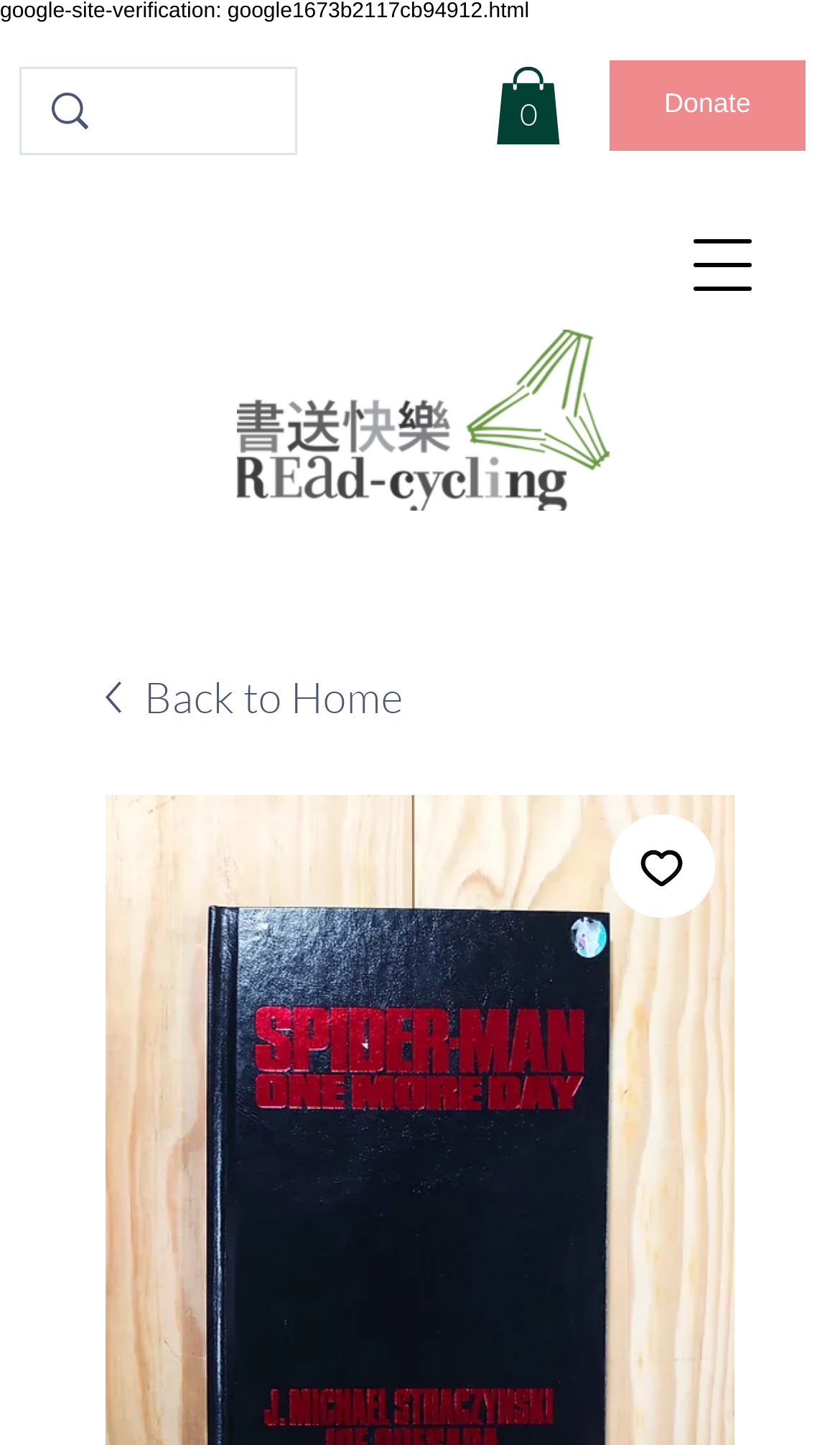How many radio buttons are there?
From the image, respond with a single word or phrase.

3